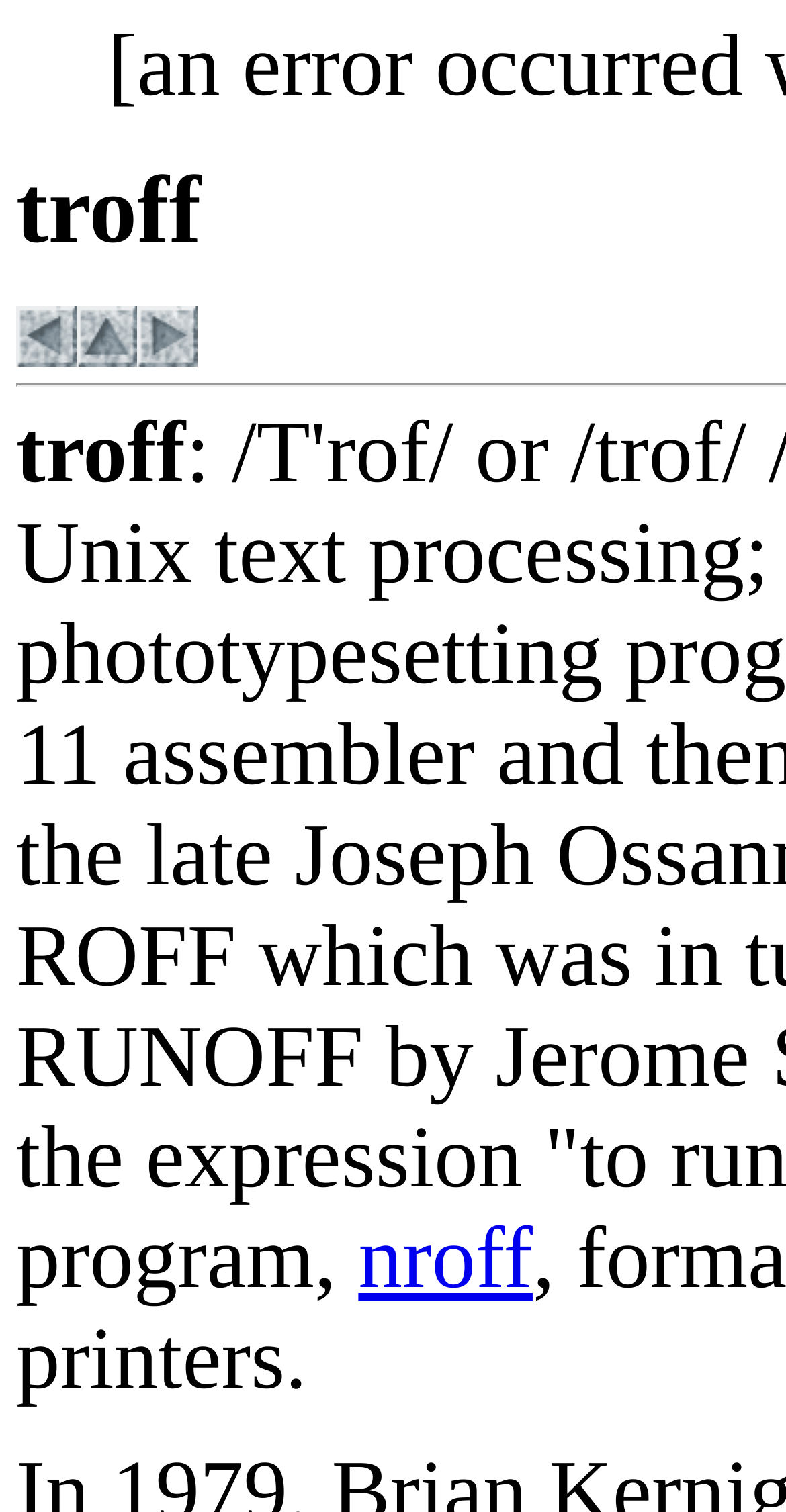What is the direction of the second link? Please answer the question using a single word or phrase based on the image.

up